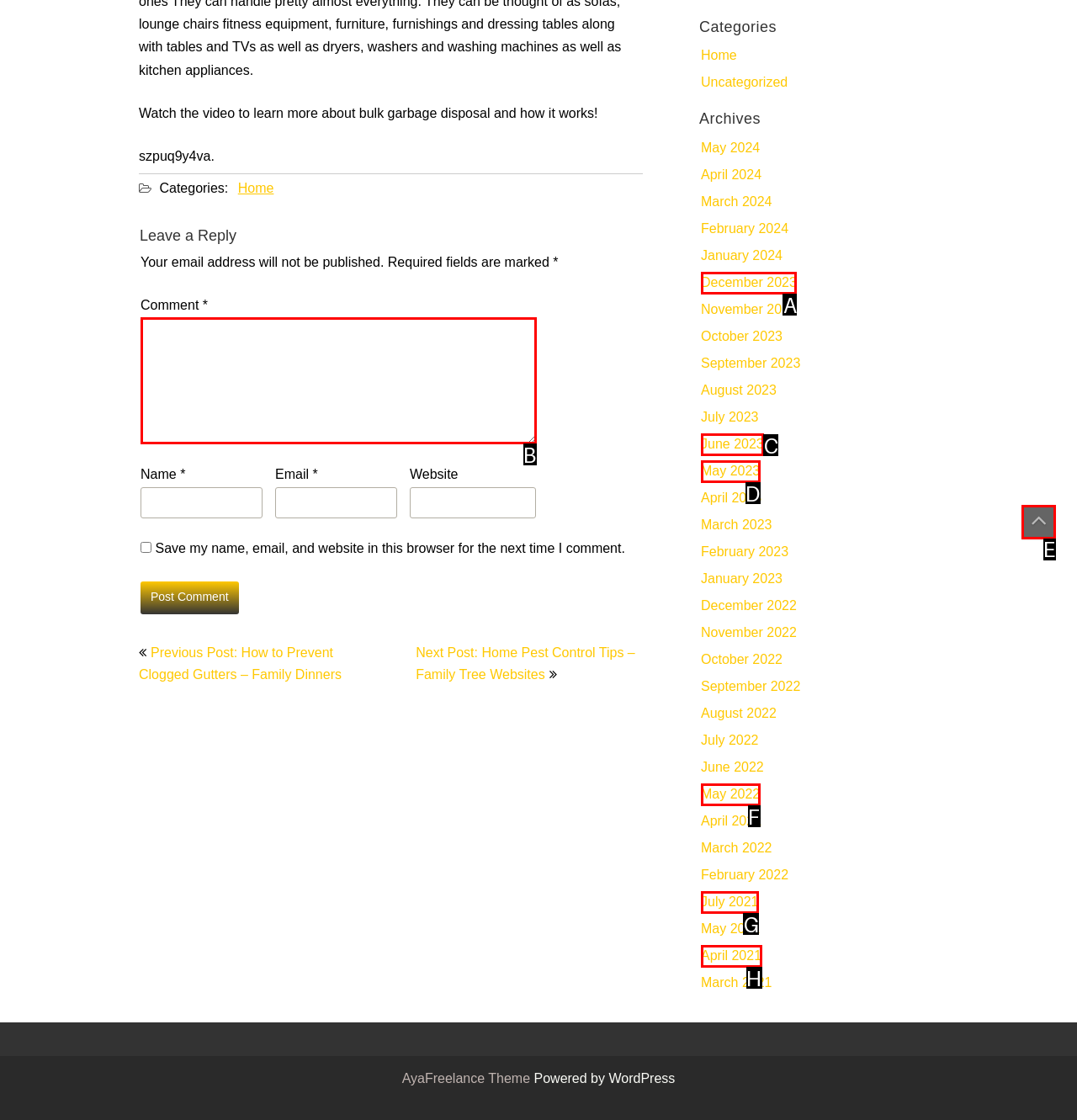Based on the provided element description: parent_node: Comment * name="comment", identify the best matching HTML element. Respond with the corresponding letter from the options shown.

B